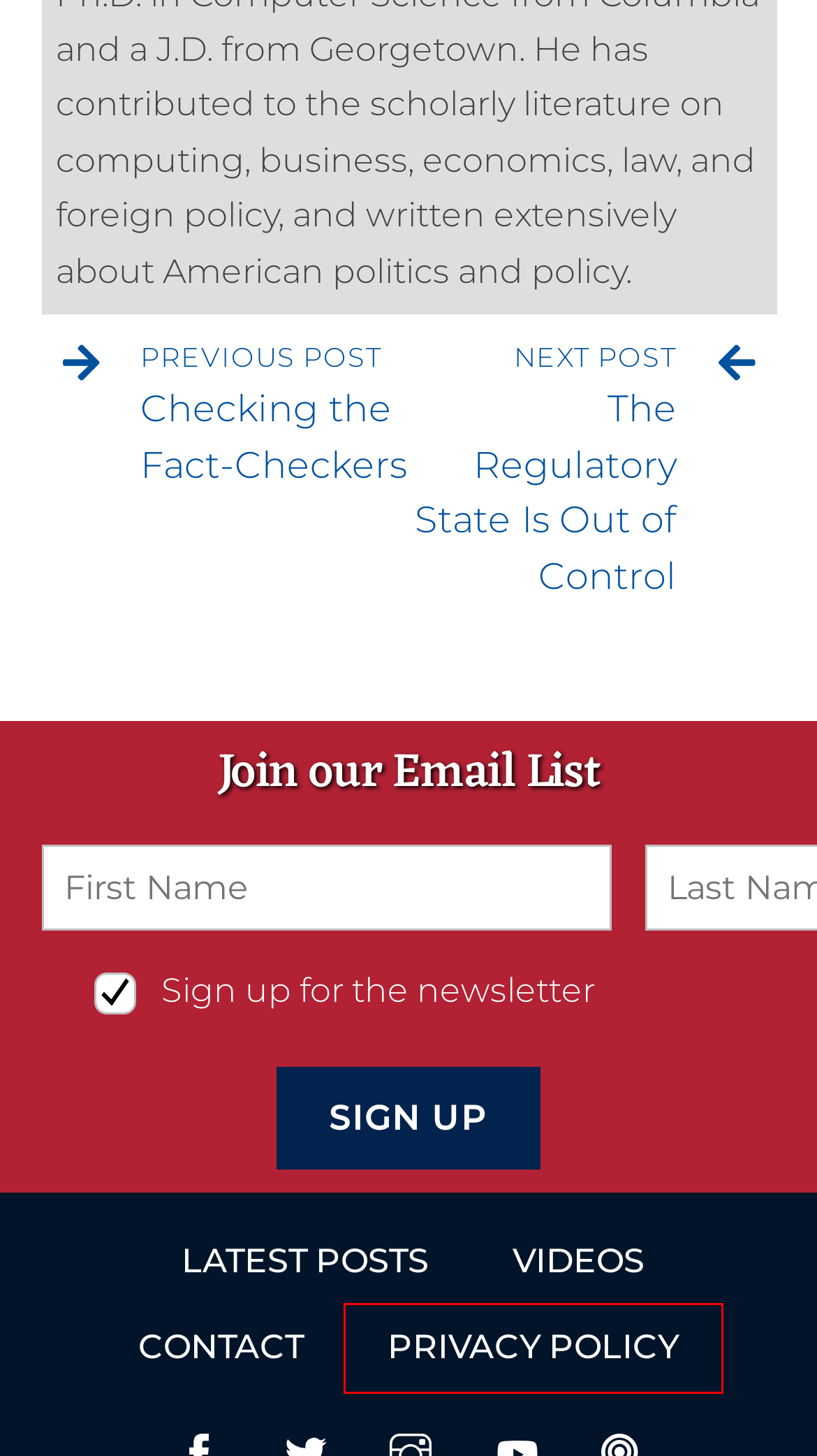Given a screenshot of a webpage with a red bounding box highlighting a UI element, choose the description that best corresponds to the new webpage after clicking the element within the red bounding box. Here are your options:
A. Bruce Abramson Ph.D., J.D.
B. Amazon.com
C. Contact ⋆ ACEK - American Center for Education and Knowledge
D. Home ⋆ ACEK - American Center for Education and Knowledge
E. Original Series Archives ⋆ ACEK - American Center for Education and Knowledge
F. Privacy Policy ⋆ ACEK - American Center for Education and Knowledge
G. The Regulatory State Is Out of Control ⋆ ACEK - American Center for Education and Knowledge
H. Checking the Fact-Checkers ⋆ ACEK - American Center for Education and Knowledge

F